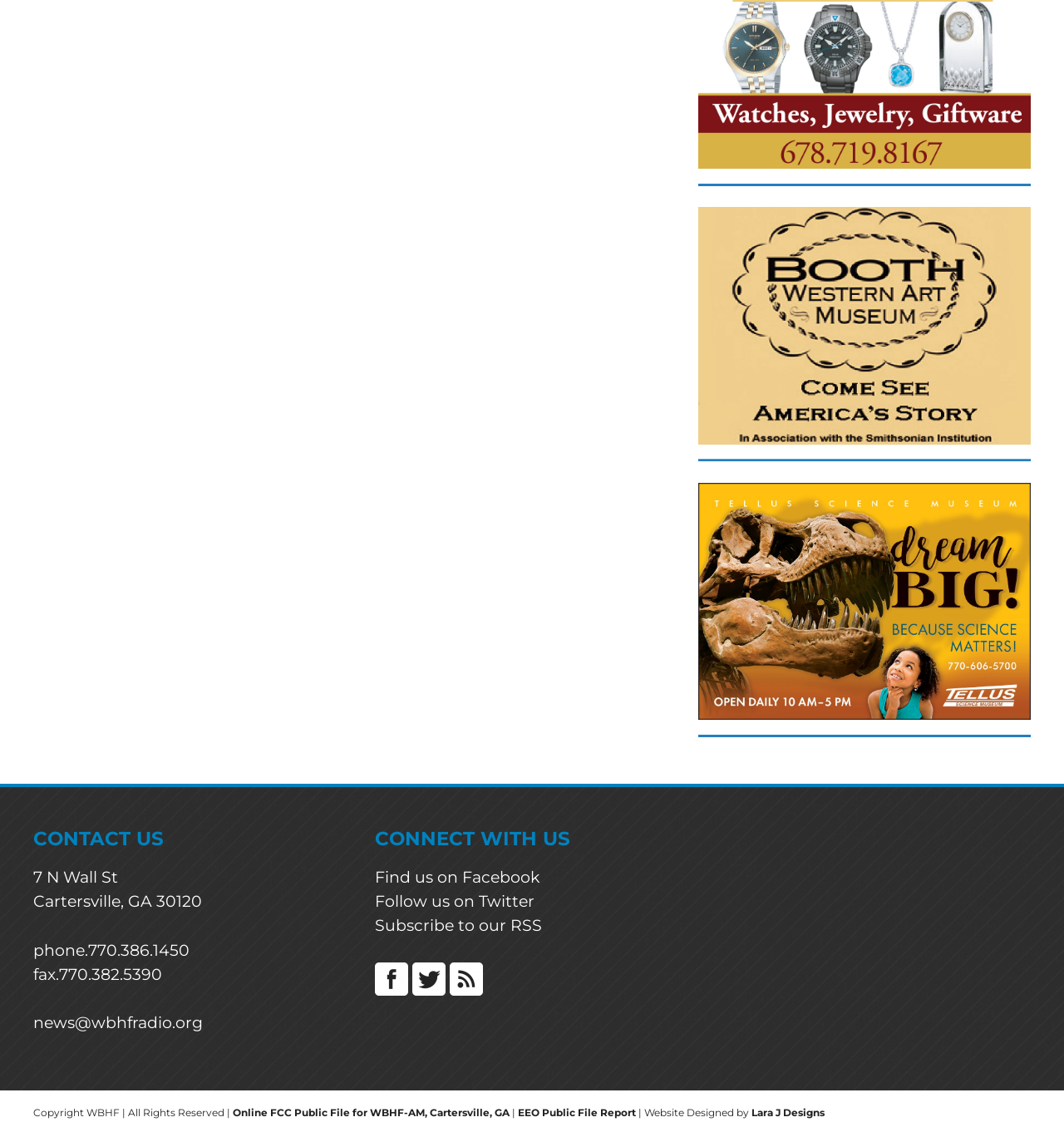Find the coordinates for the bounding box of the element with this description: "news@wbhfradio.org".

[0.031, 0.895, 0.191, 0.912]